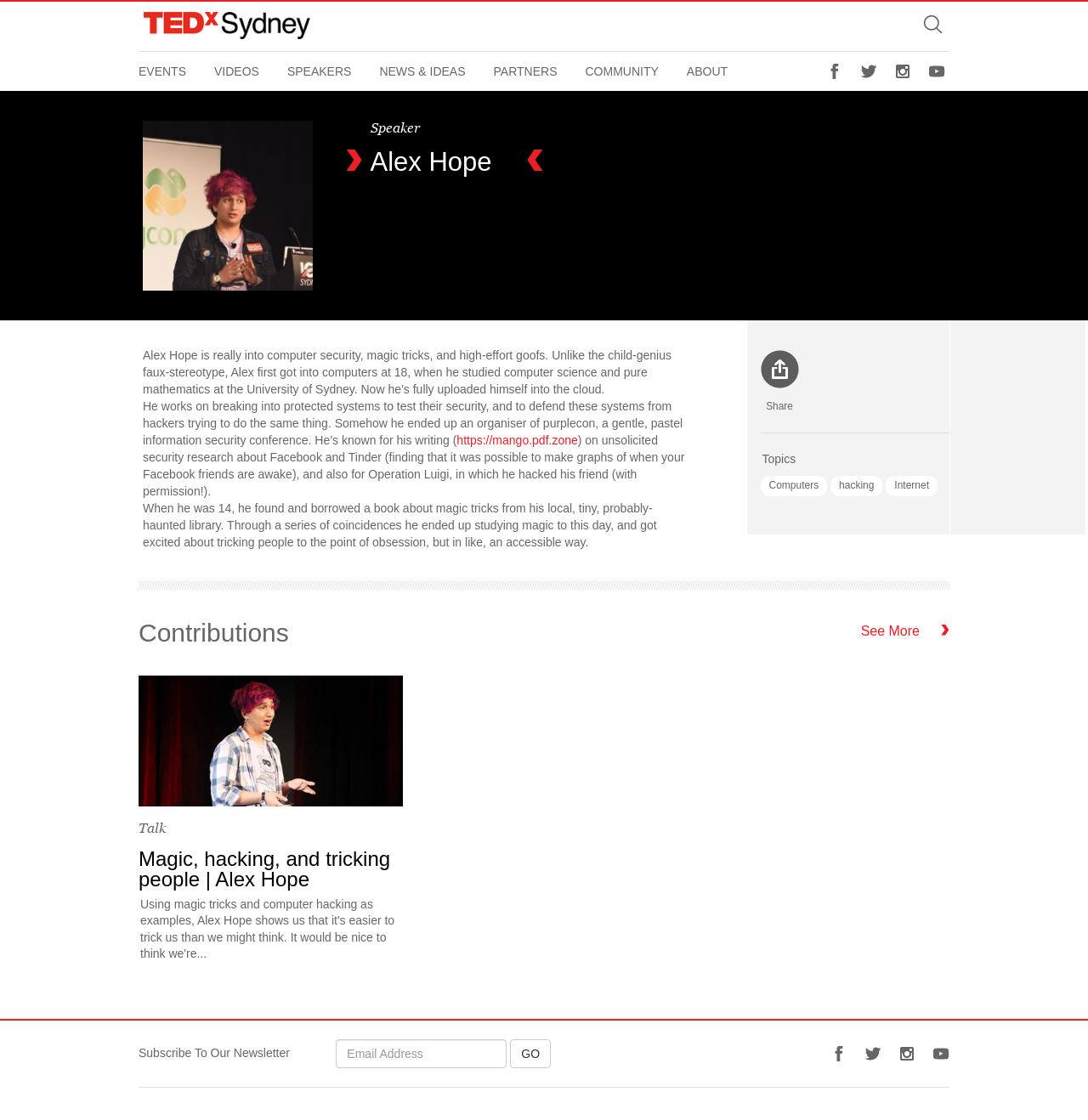Please identify the bounding box coordinates of the element I need to click to follow this instruction: "Read about Alex Hope".

[0.34, 0.133, 0.682, 0.156]